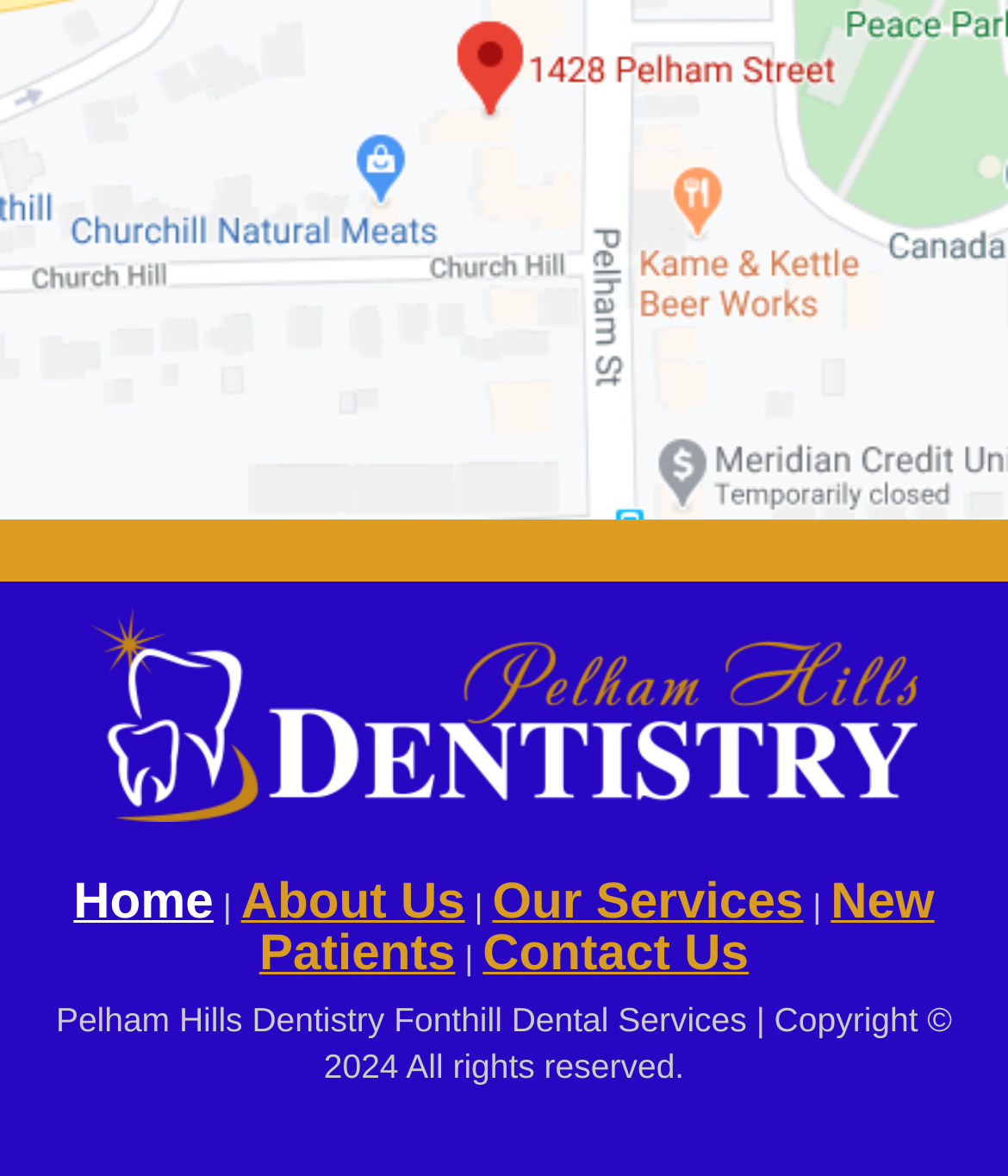Provide a thorough and detailed response to the question by examining the image: 
What is the last section of the webpage?

I looked at the bottom of the webpage and found the last section, which is 'Pelham Hills Dentistry Fonthill Dental Services | Copyright © 2024 All rights reserved.' This section contains copyright information.